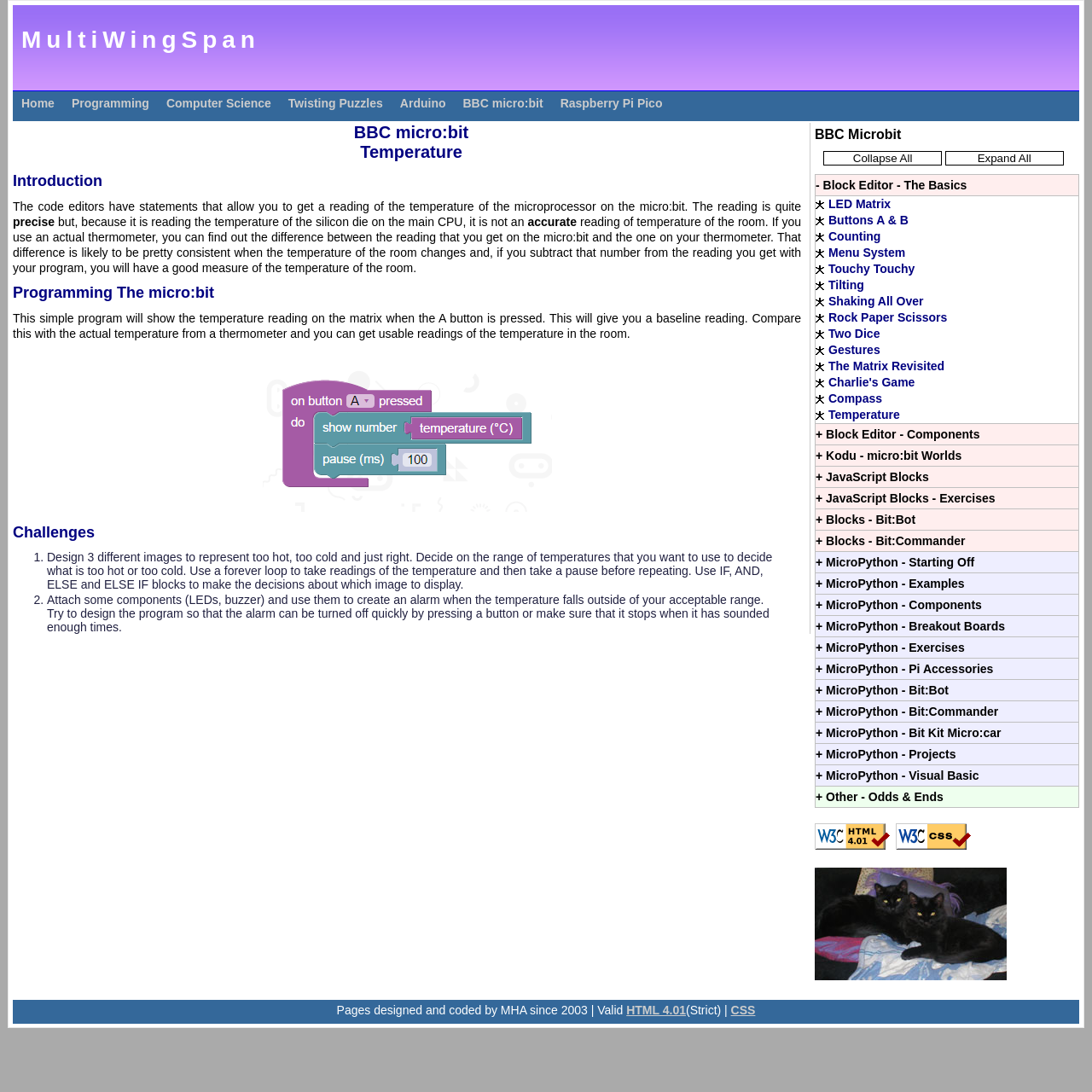Using the element description provided, determine the bounding box coordinates in the format (top-left x, top-left y, bottom-right x, bottom-right y). Ensure that all values are floating point numbers between 0 and 1. Element description: Raspberry Pi Pico

[0.505, 0.088, 0.614, 0.101]